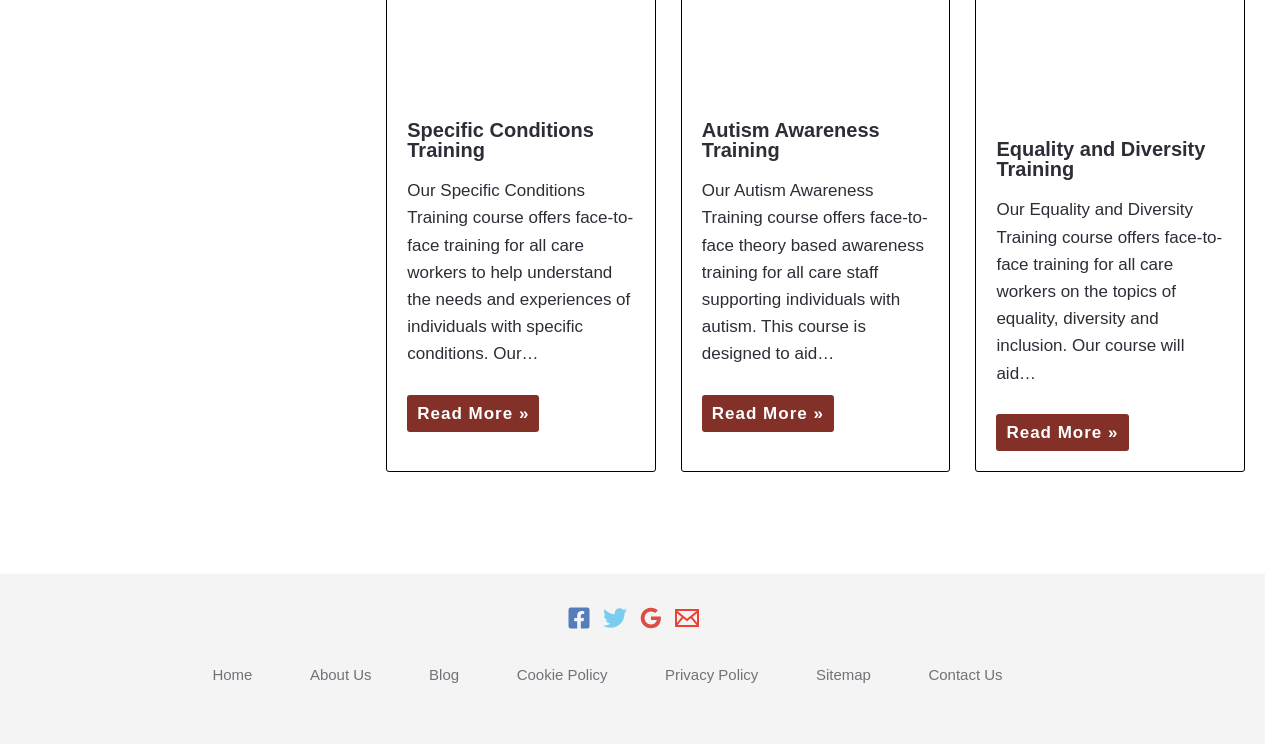How many social media links are present at the bottom of the page?
Refer to the image and give a detailed answer to the query.

By examining the webpage, I can see that there are four social media links at the bottom of the page, which are Facebook, Twitter, Google, and Email.